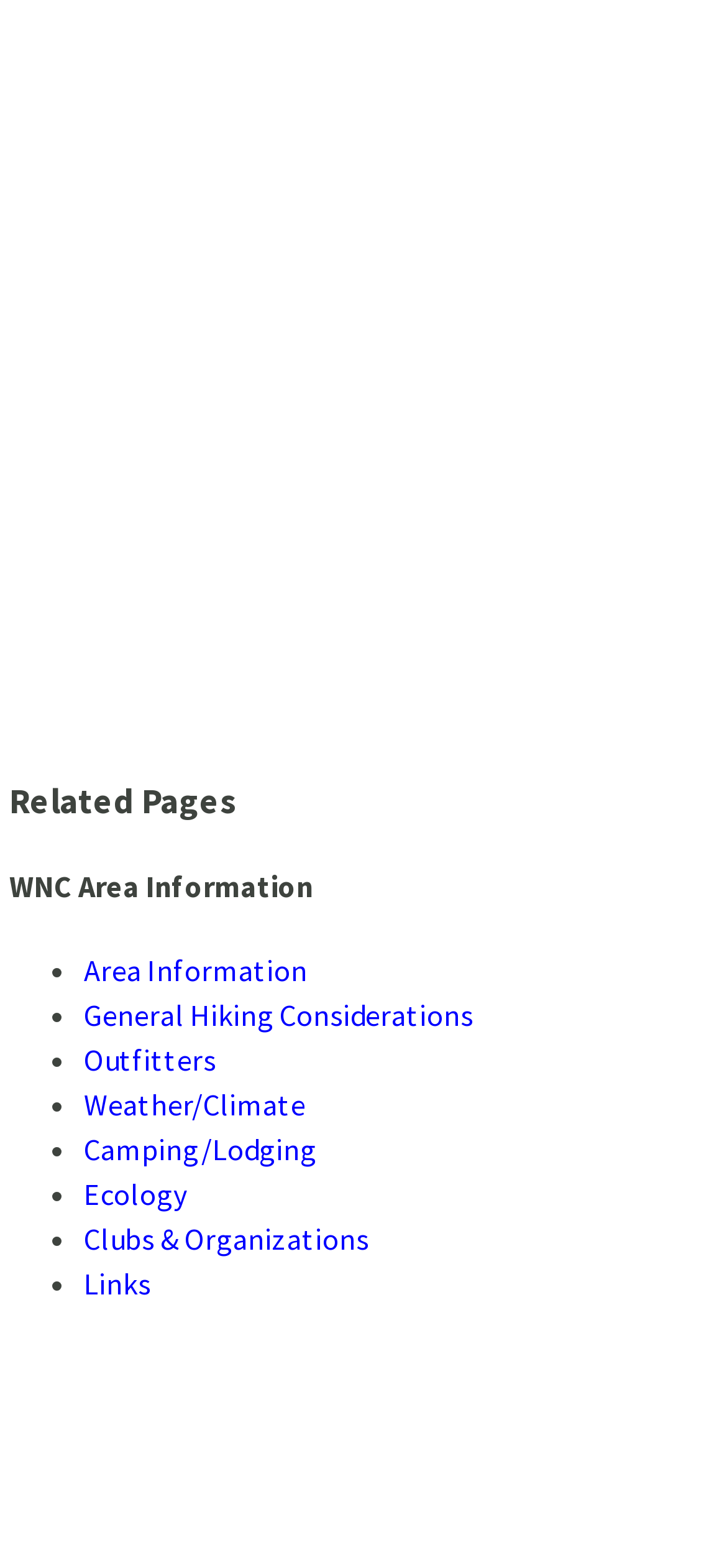Can you provide the bounding box coordinates for the element that should be clicked to implement the instruction: "Explore Outfitters"?

[0.115, 0.664, 0.297, 0.688]